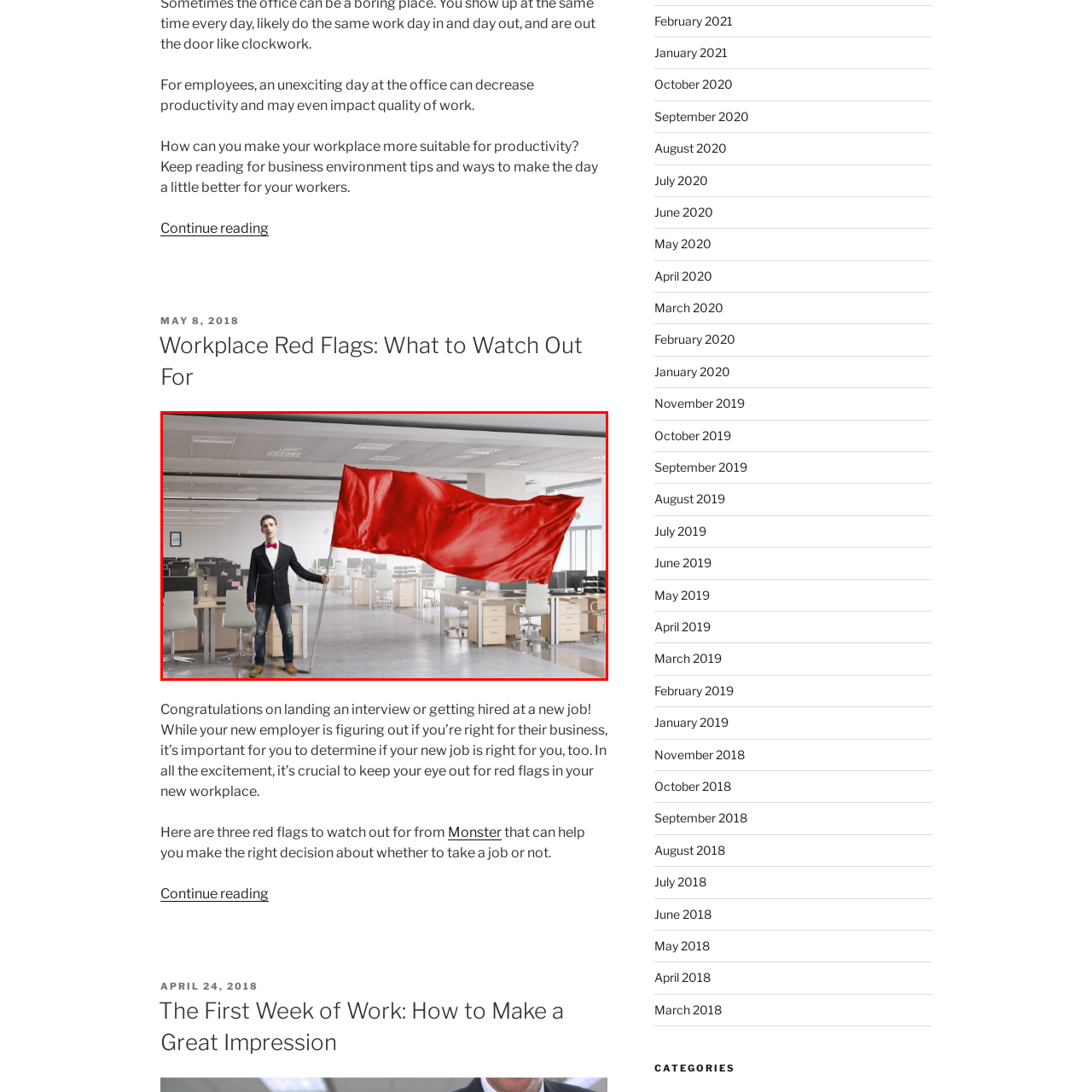Examine the portion of the image marked by the red rectangle, What is the style of the young man's attire? Answer concisely using a single word or phrase.

Stylish blazer and bowtie